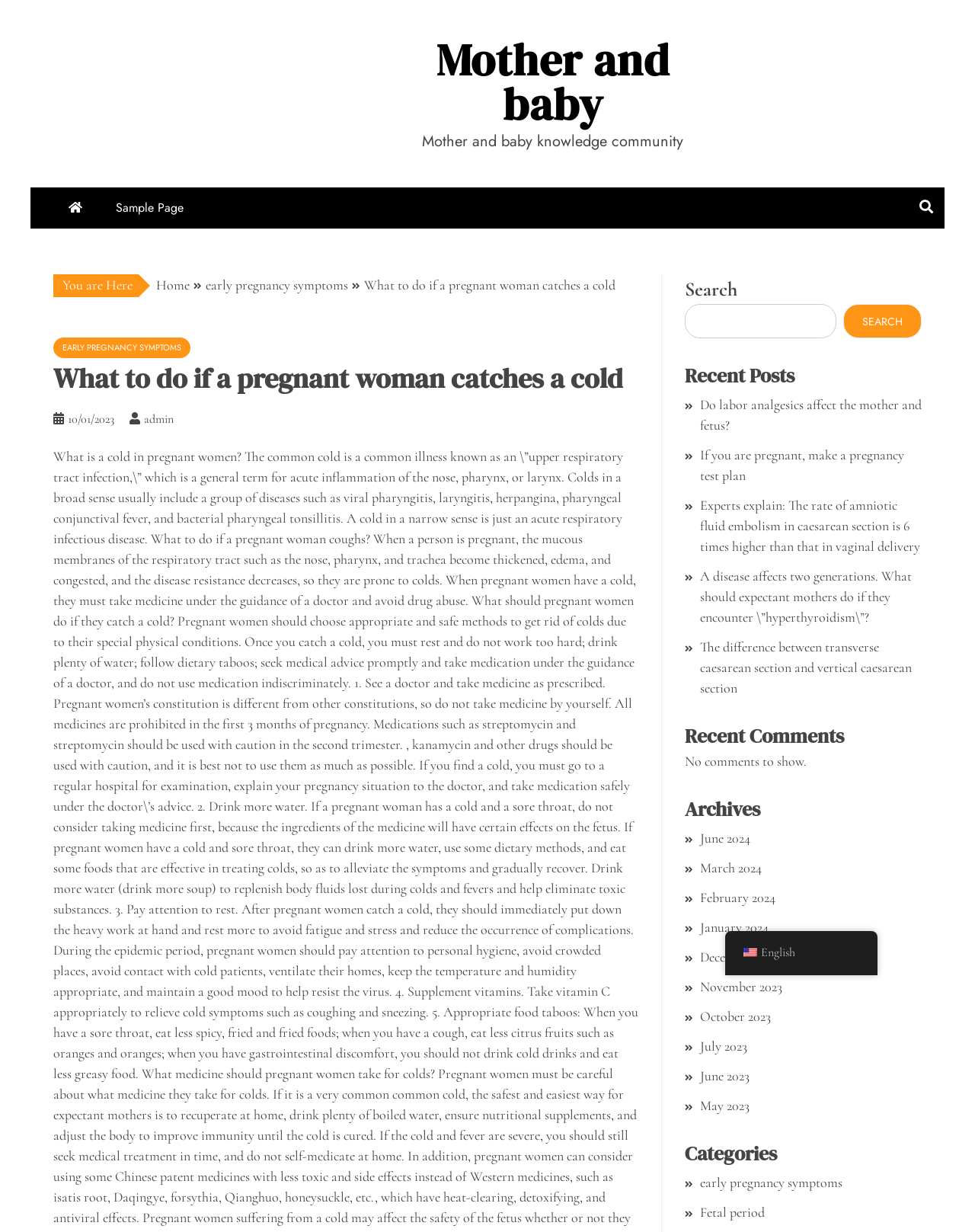Please determine the bounding box coordinates of the clickable area required to carry out the following instruction: "Go to the archives for June 2024". The coordinates must be four float numbers between 0 and 1, represented as [left, top, right, bottom].

[0.718, 0.673, 0.77, 0.687]